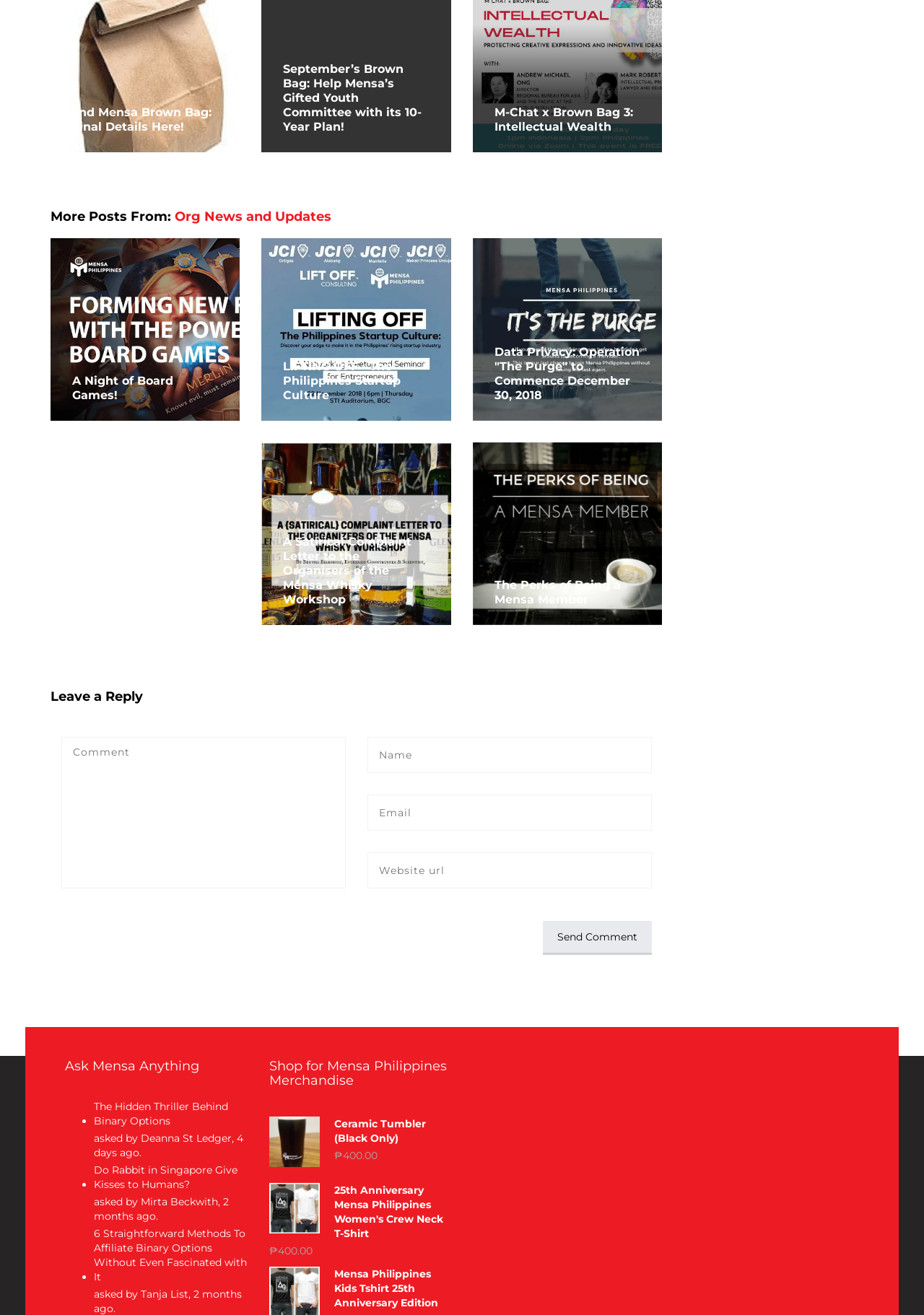Can you provide the bounding box coordinates for the element that should be clicked to implement the instruction: "View 'A Night of Board Games!' post"?

[0.078, 0.284, 0.188, 0.306]